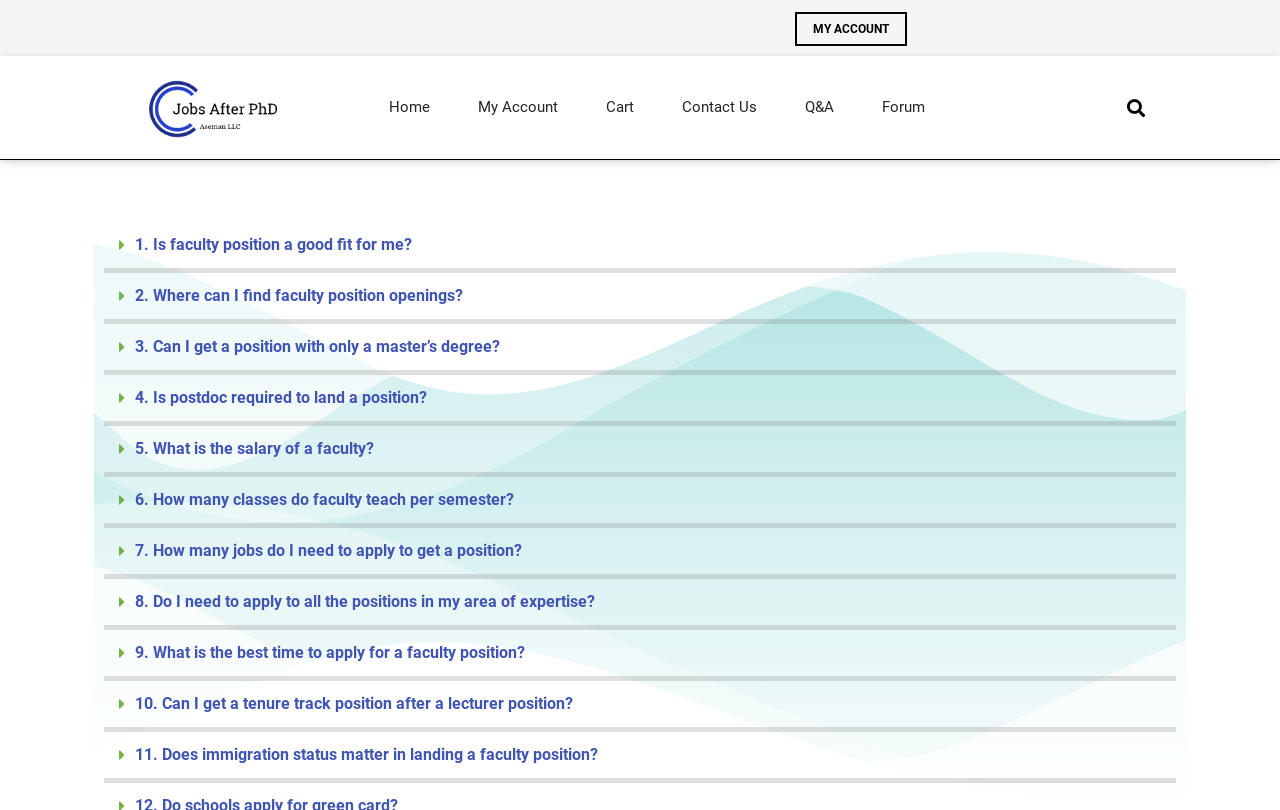Answer the following inquiry with a single word or phrase:
What is the purpose of the 'MY ACCOUNT' link?

Account management